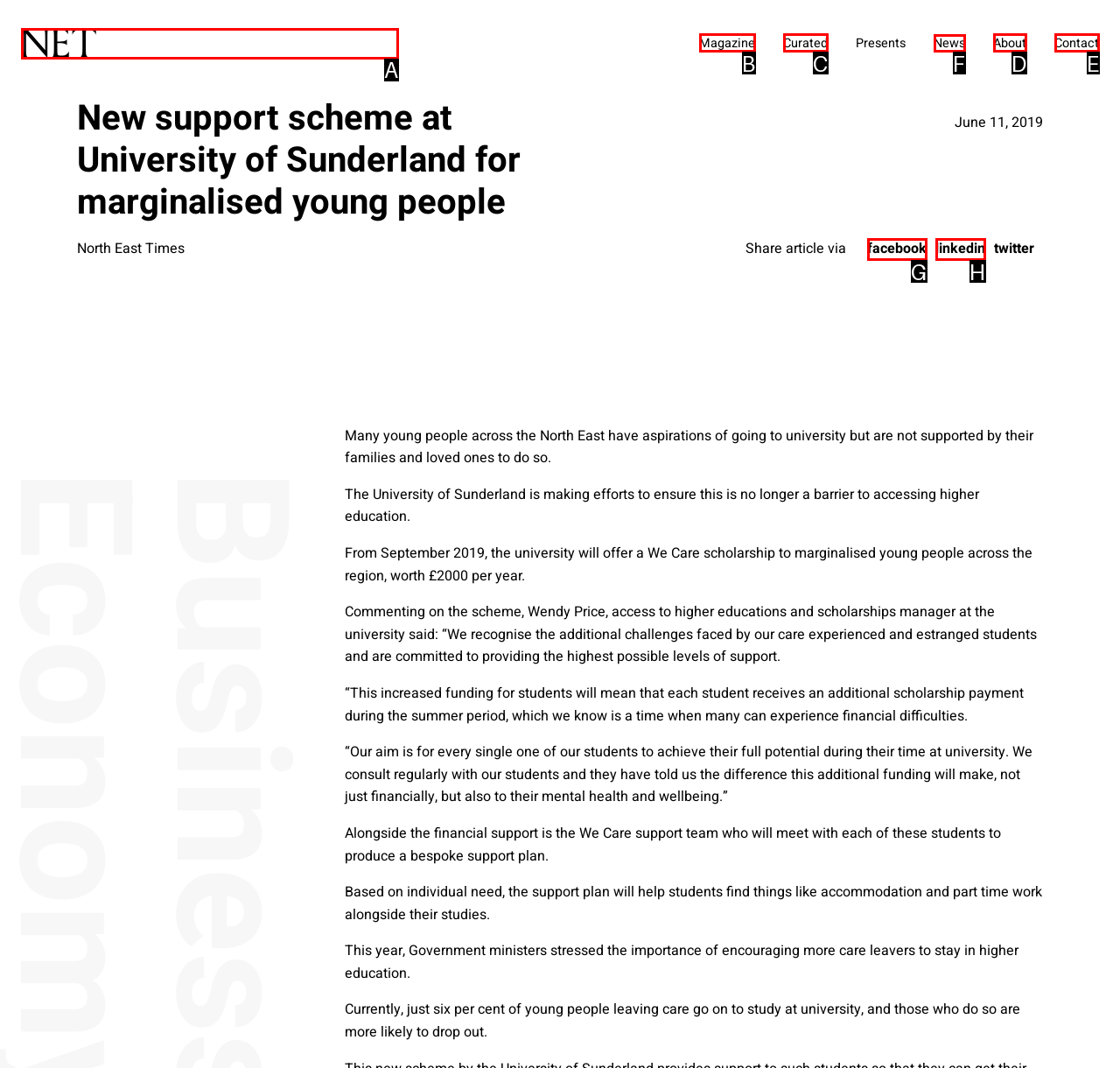Choose the HTML element to click for this instruction: Read more about News Answer with the letter of the correct choice from the given options.

F